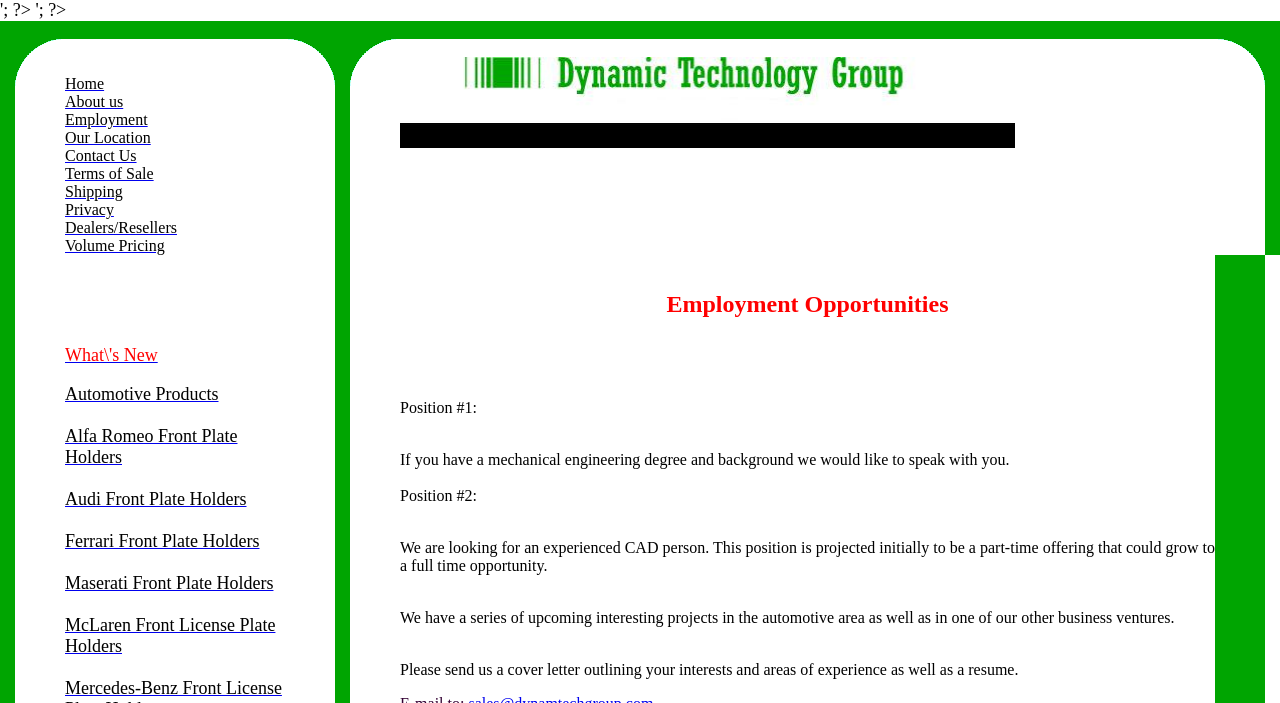Locate the bounding box coordinates of the element that needs to be clicked to carry out the instruction: "Click on the Home link". The coordinates should be given as four float numbers ranging from 0 to 1, i.e., [left, top, right, bottom].

[0.051, 0.107, 0.081, 0.131]